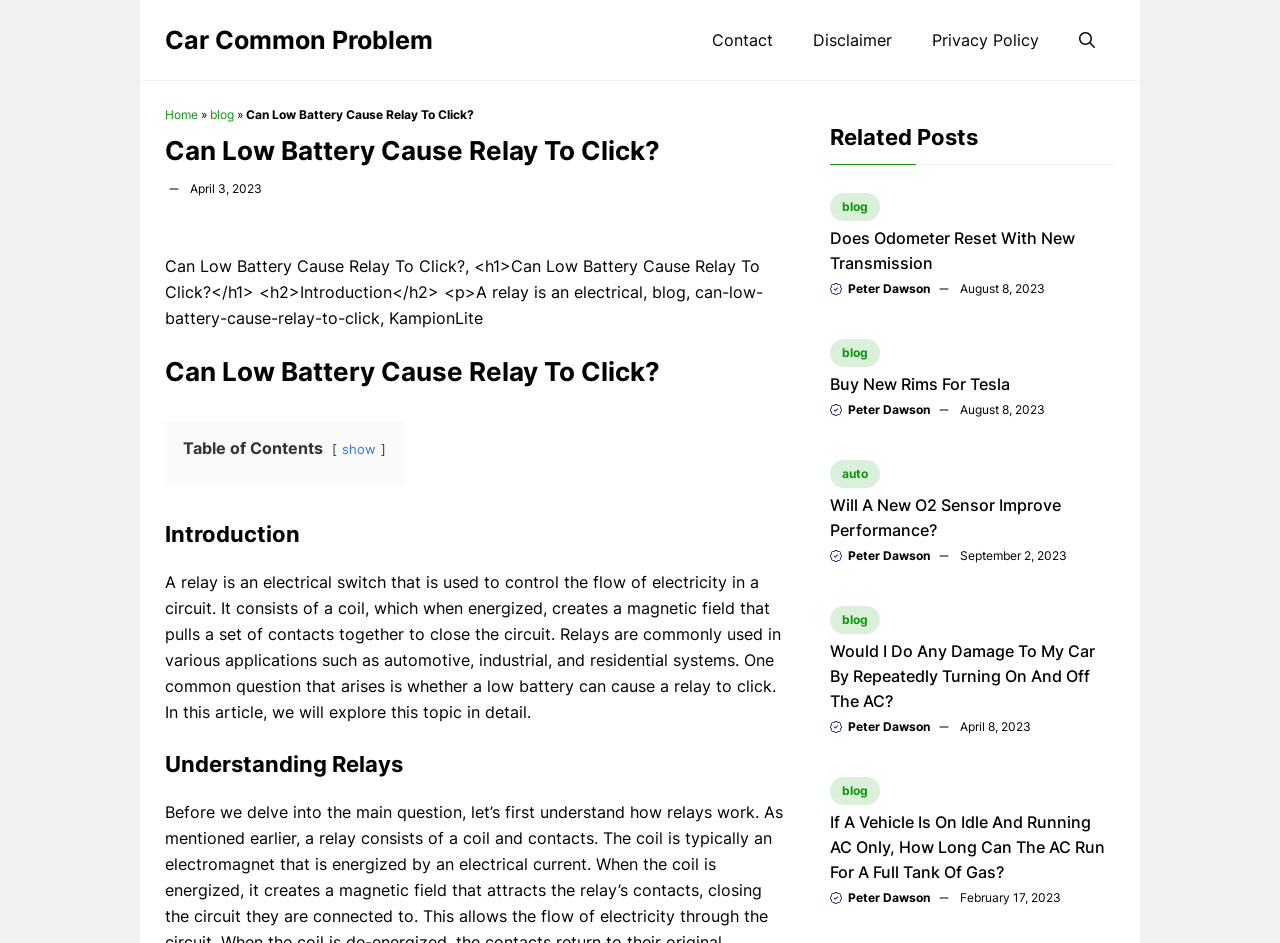Please find the bounding box coordinates of the element's region to be clicked to carry out this instruction: "Download FoxWeb 4".

None